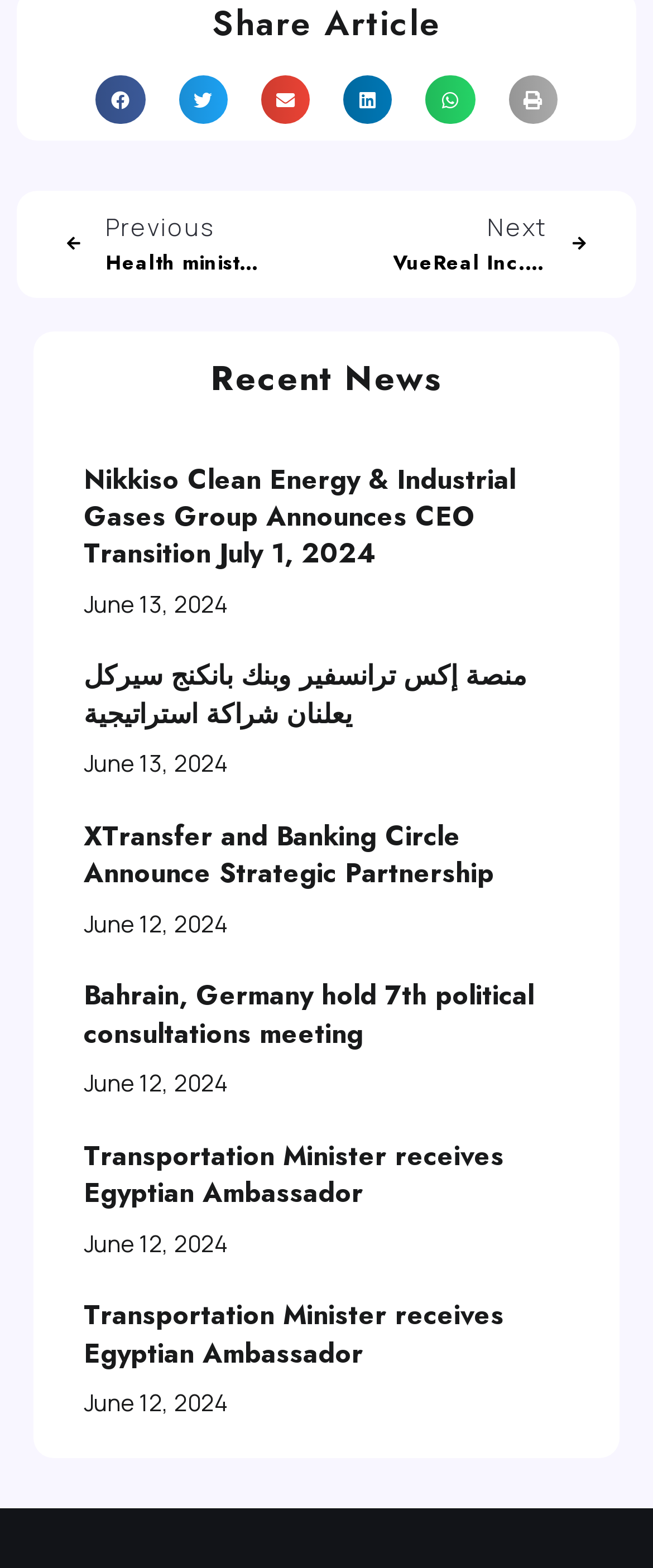How many news articles are displayed on this webpage?
Please answer using one word or phrase, based on the screenshot.

5